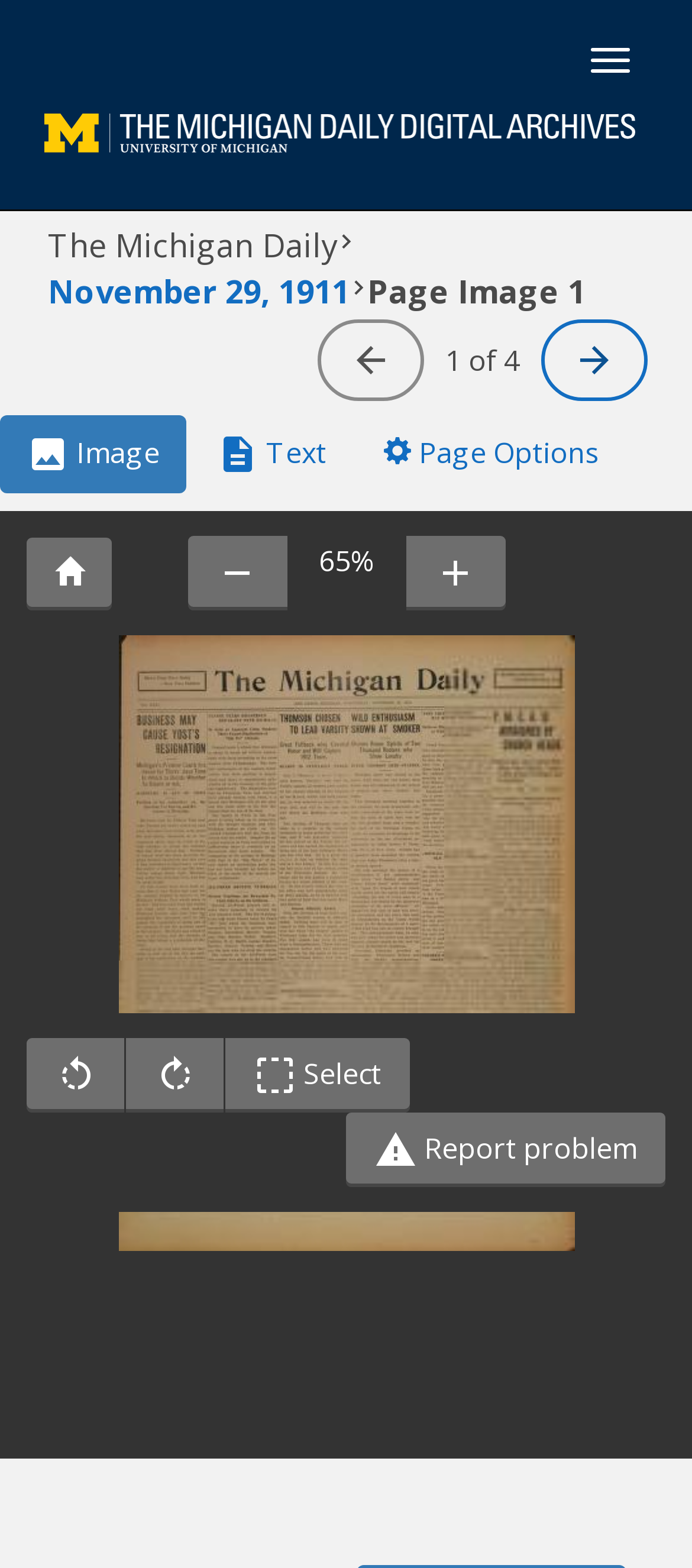What is the purpose of the 'Toggle Select' button?
Based on the visual information, provide a detailed and comprehensive answer.

I inferred the purpose of the 'Toggle Select' button based on its label and its location within the 'image controls' group, which suggests that it is used to toggle the selection of an image or a part of it.